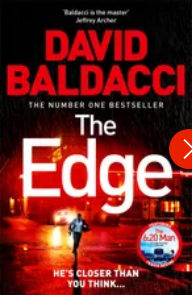What is the author's name?
Answer with a single word or phrase, using the screenshot for reference.

David Baldacci